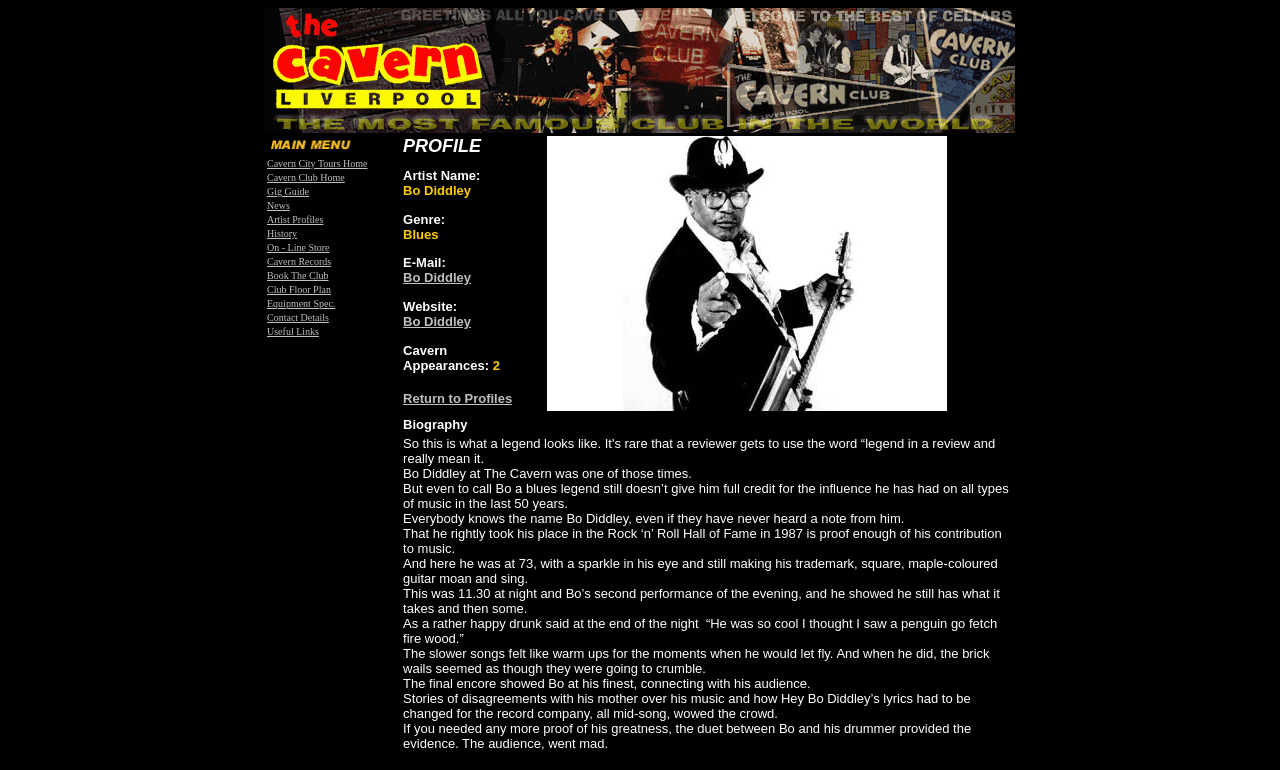Pinpoint the bounding box coordinates of the clickable element to carry out the following instruction: "Read about Bo Diddley."

[0.314, 0.217, 0.425, 0.271]